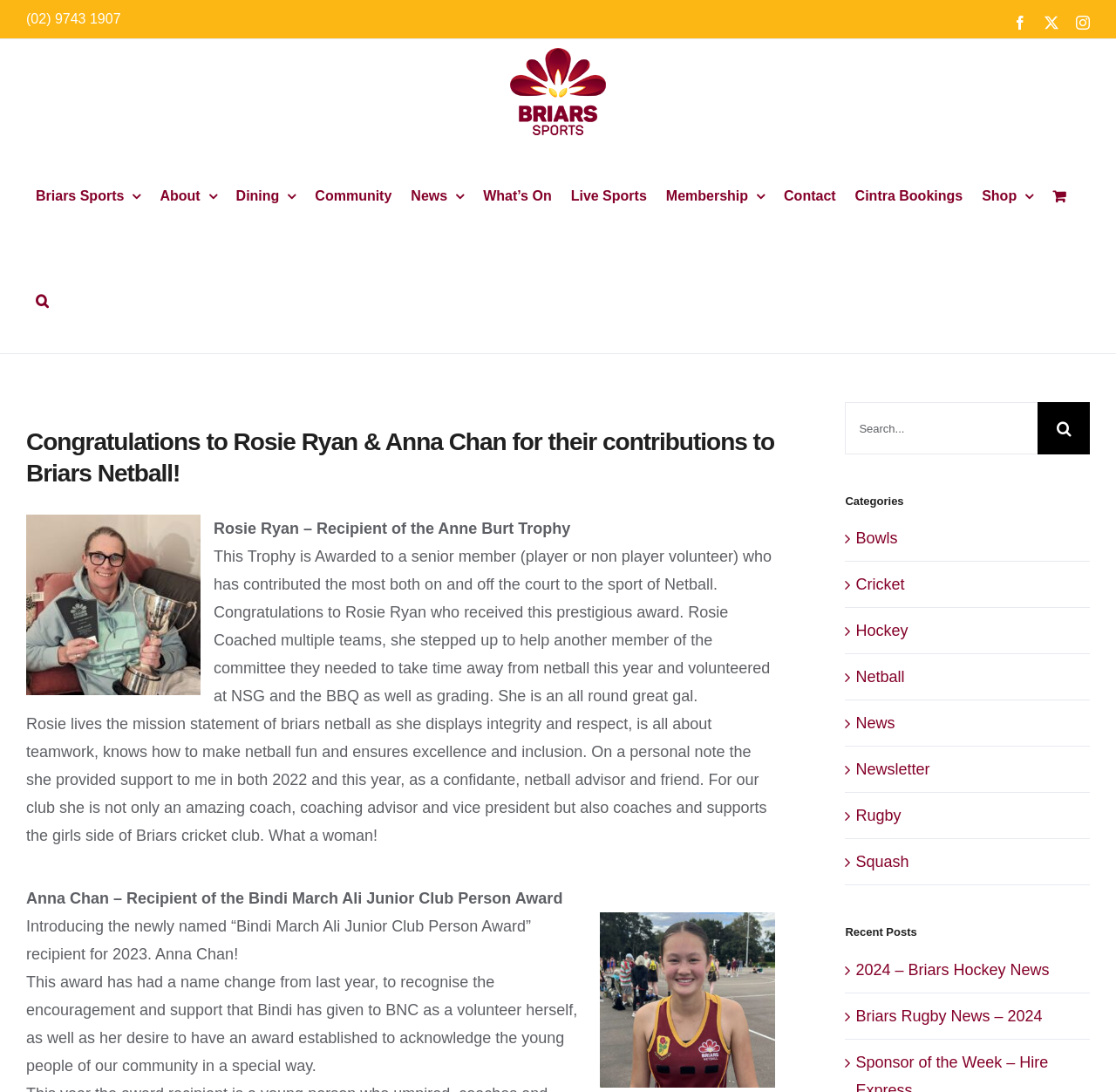Explain the webpage in detail.

The webpage is about Briars Netball, a sports club, and it appears to be a news article or a blog post. At the top of the page, there is a navigation menu with links to different sections of the website, including "Briars Sports", "About", "Dining", "Community", "News", "What's On", "Live Sports", "Membership", "Contact", "Cintra Bookings", and "Shop". 

Below the navigation menu, there is a heading that congratulates Rosie Ryan and Anna Chan for their contributions to Briars Netball. 

The main content of the page is divided into two sections. The first section is about Rosie Ryan, who received the Anne Burt Trophy. There is a description of the trophy and Rosie's contributions to the sport of Netball, including coaching multiple teams, volunteering, and providing support to others. 

The second section is about Anna Chan, who received the Bindi March Ali Junior Club Person Award. There is a description of the award and Anna's achievements. 

On the right side of the page, there is a search bar with a button and a list of categories, including "Bowls", "Cricket", "Hockey", "Netball", "News", "Newsletter", "Rugby", and "Squash". Below the categories, there is a list of recent posts, including "2024 – Briars Hockey News" and "Briars Rugby News – 2024". 

At the top right corner of the page, there are social media links to Facebook and Instagram, as well as a link to the Briars Sports Club logo.